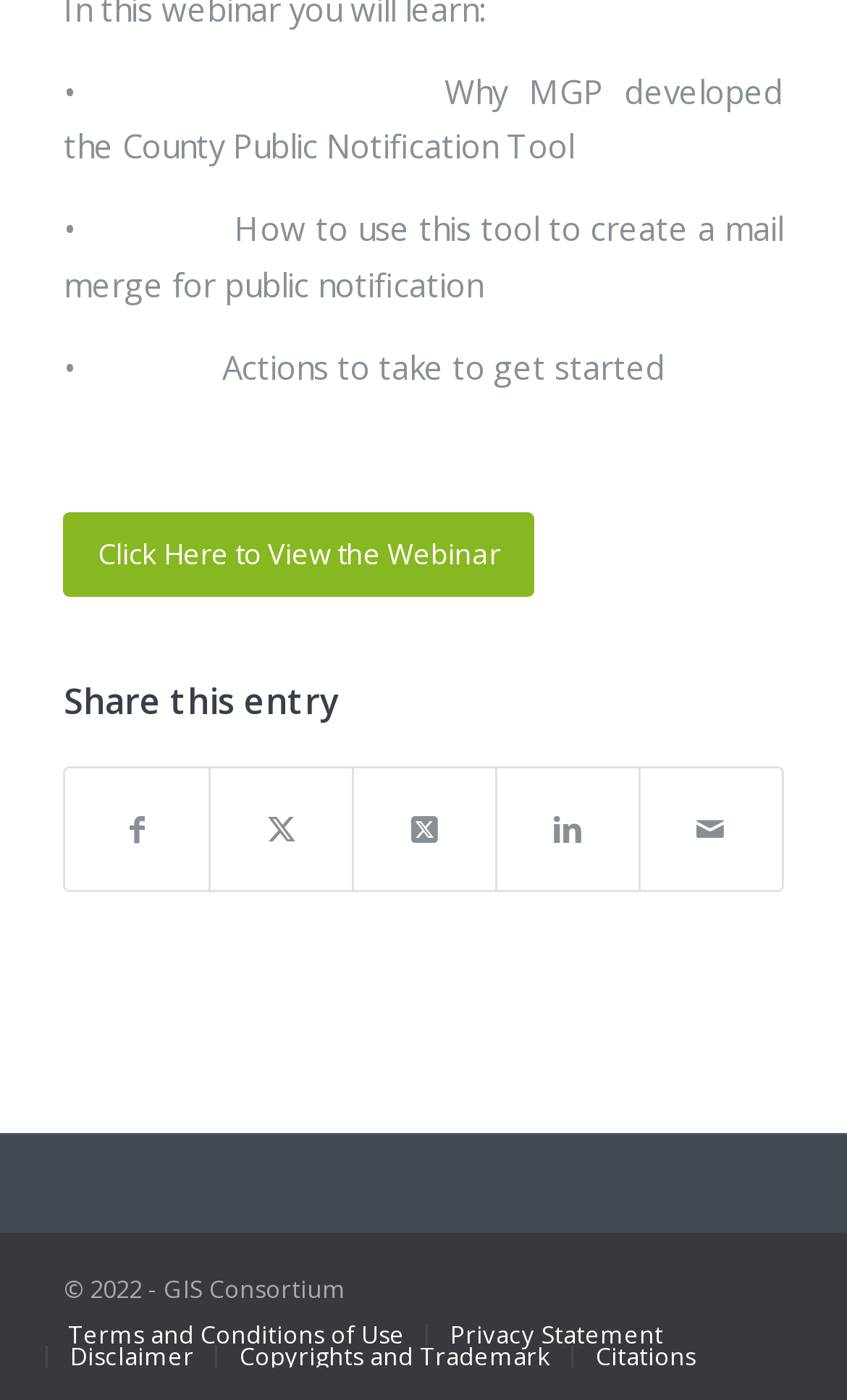Give the bounding box coordinates for this UI element: "Terms and Conditions of Use". The coordinates should be four float numbers between 0 and 1, arranged as [left, top, right, bottom].

[0.08, 0.942, 0.478, 0.965]